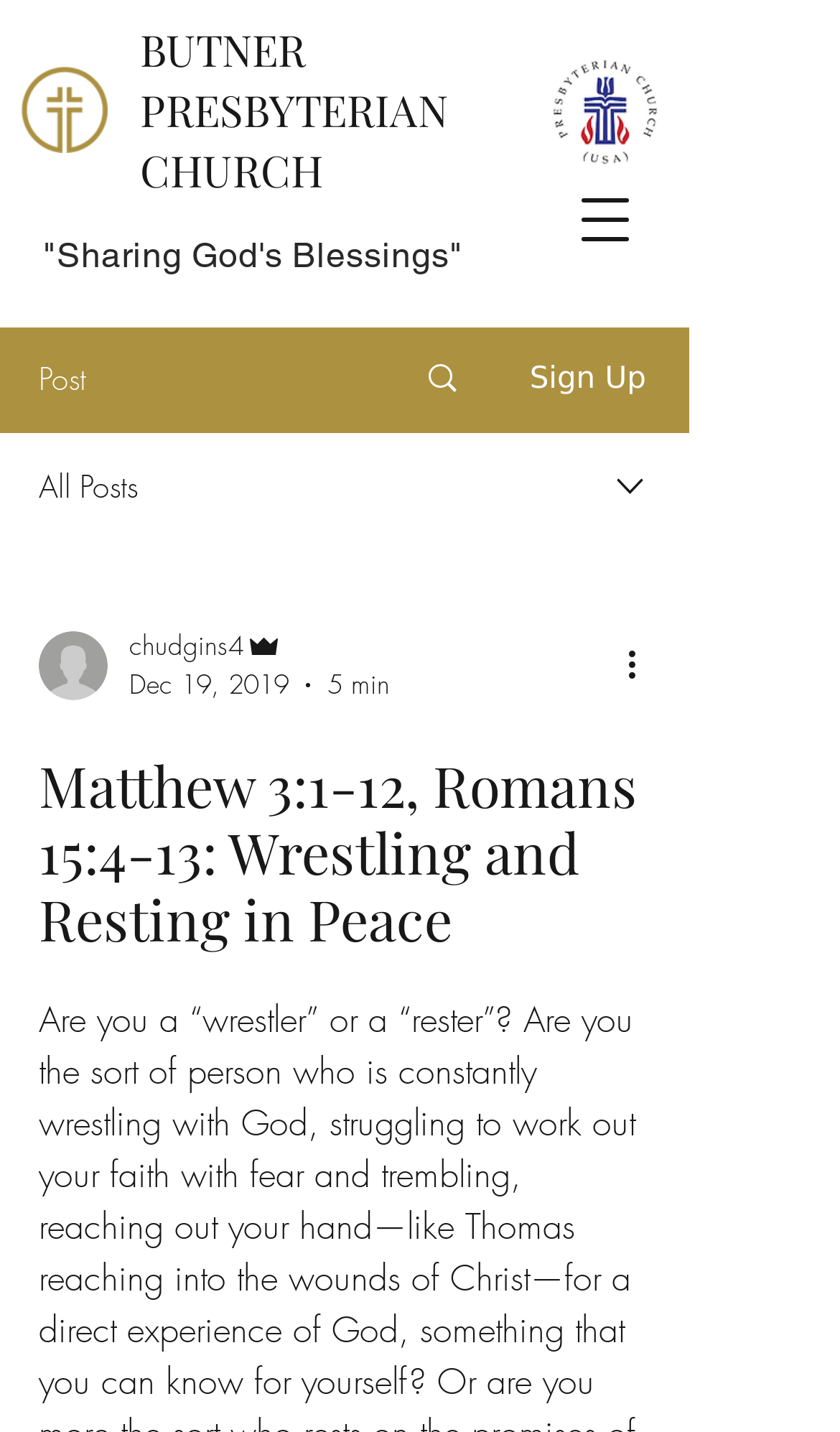Can you look at the image and give a comprehensive answer to the question:
What is the name of the church?

I found the answer by looking at the link element with the text 'BUTNER PRESBYTERIAN CHURCH' which is located at the top of the webpage.